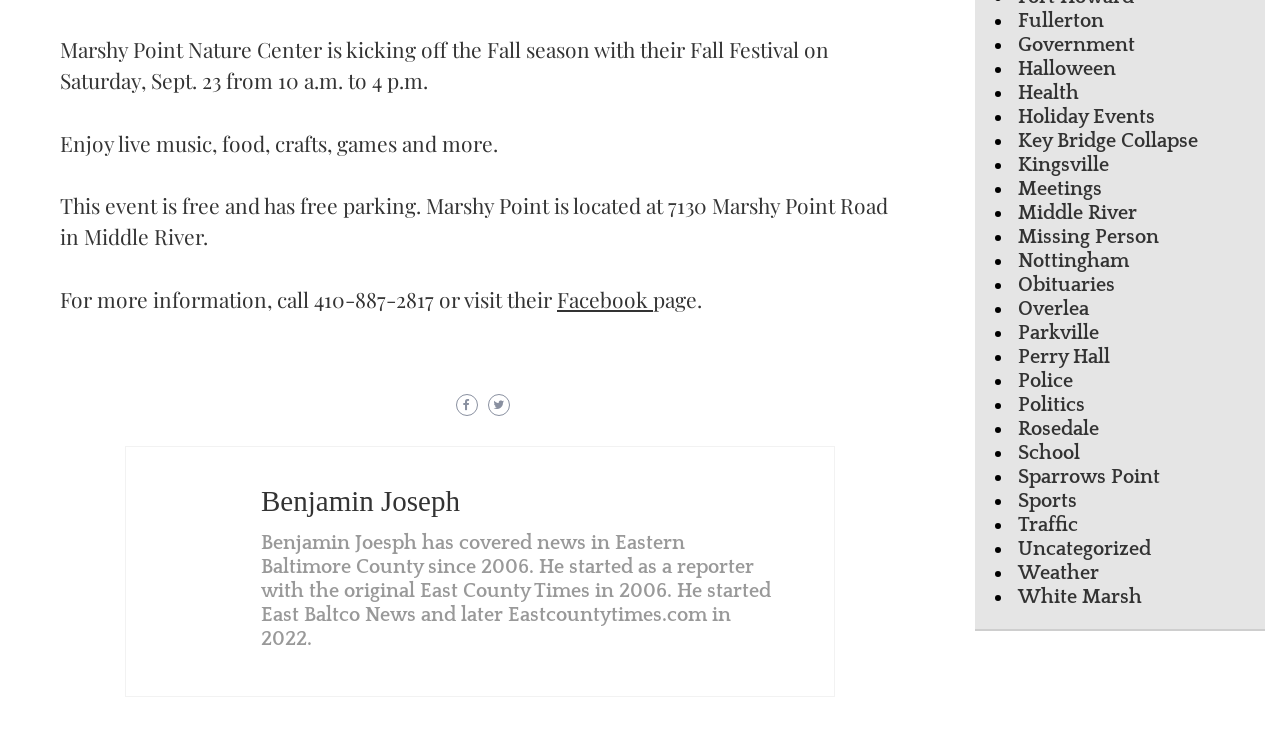How many categories are listed on the webpage?
Refer to the image and provide a detailed answer to the question.

The webpage lists 24 categories, including Fullerton, Government, Halloween, Health, and others, which are denoted by bullet points and linked to their respective pages.